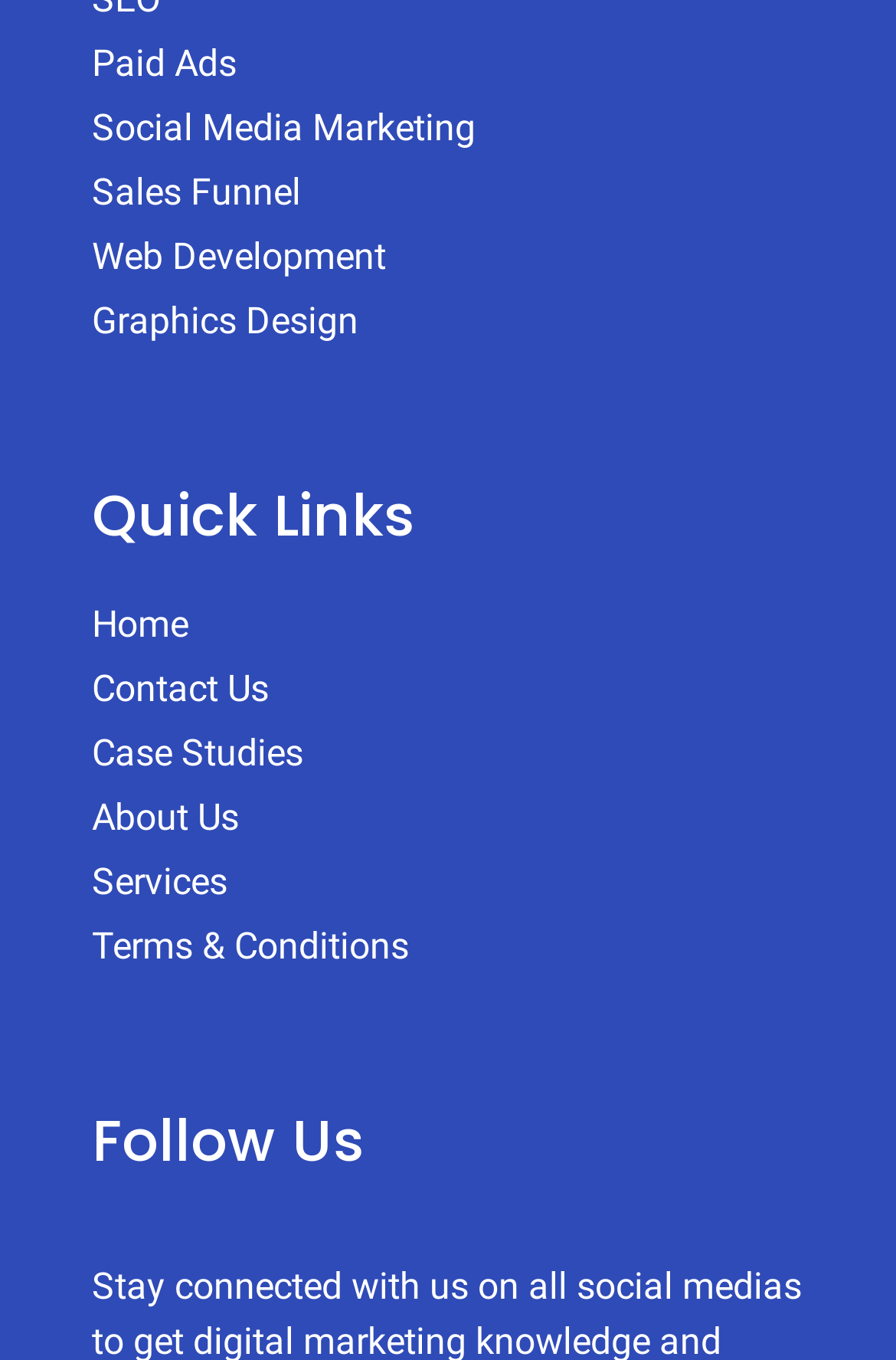Please determine the bounding box coordinates of the area that needs to be clicked to complete this task: 'Click on Paid Ads'. The coordinates must be four float numbers between 0 and 1, formatted as [left, top, right, bottom].

[0.103, 0.027, 0.897, 0.068]